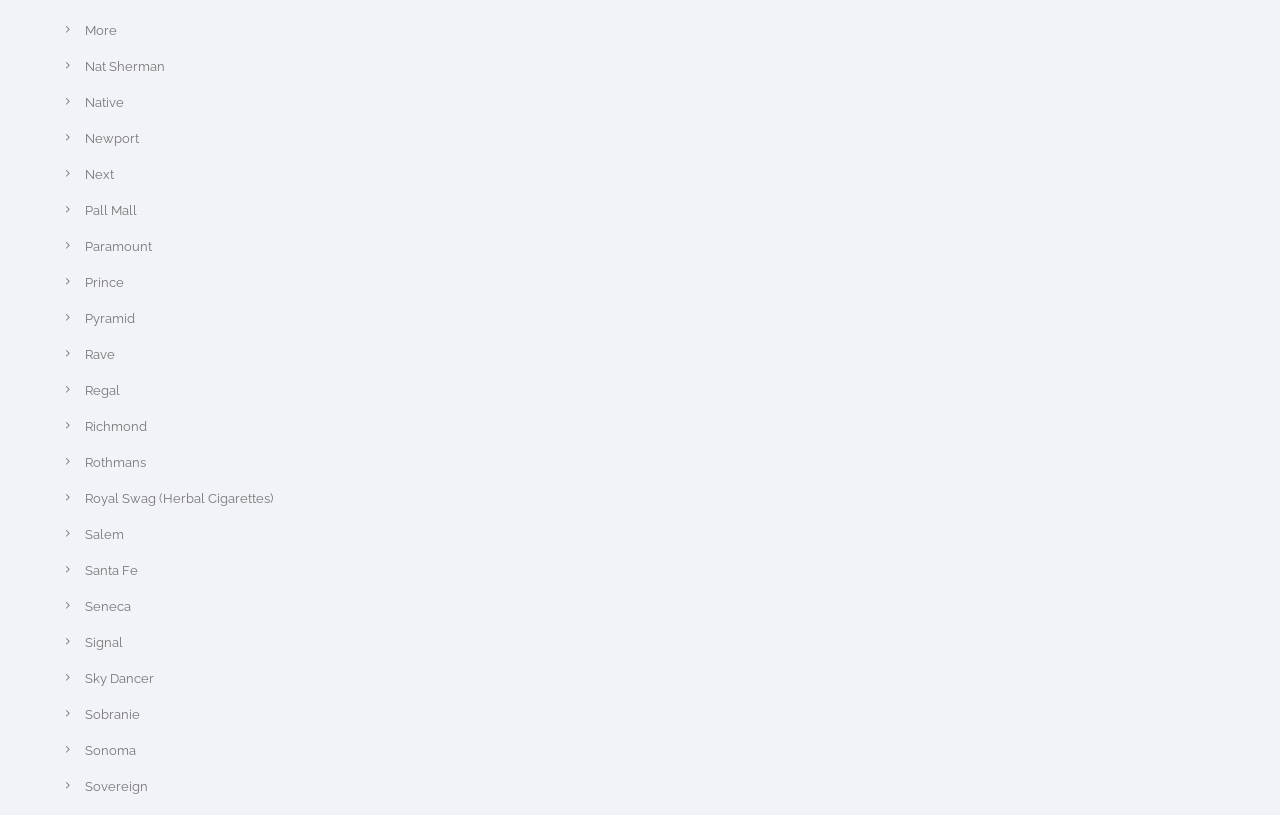Are the brands listed in alphabetical order?
Using the picture, provide a one-word or short phrase answer.

Yes